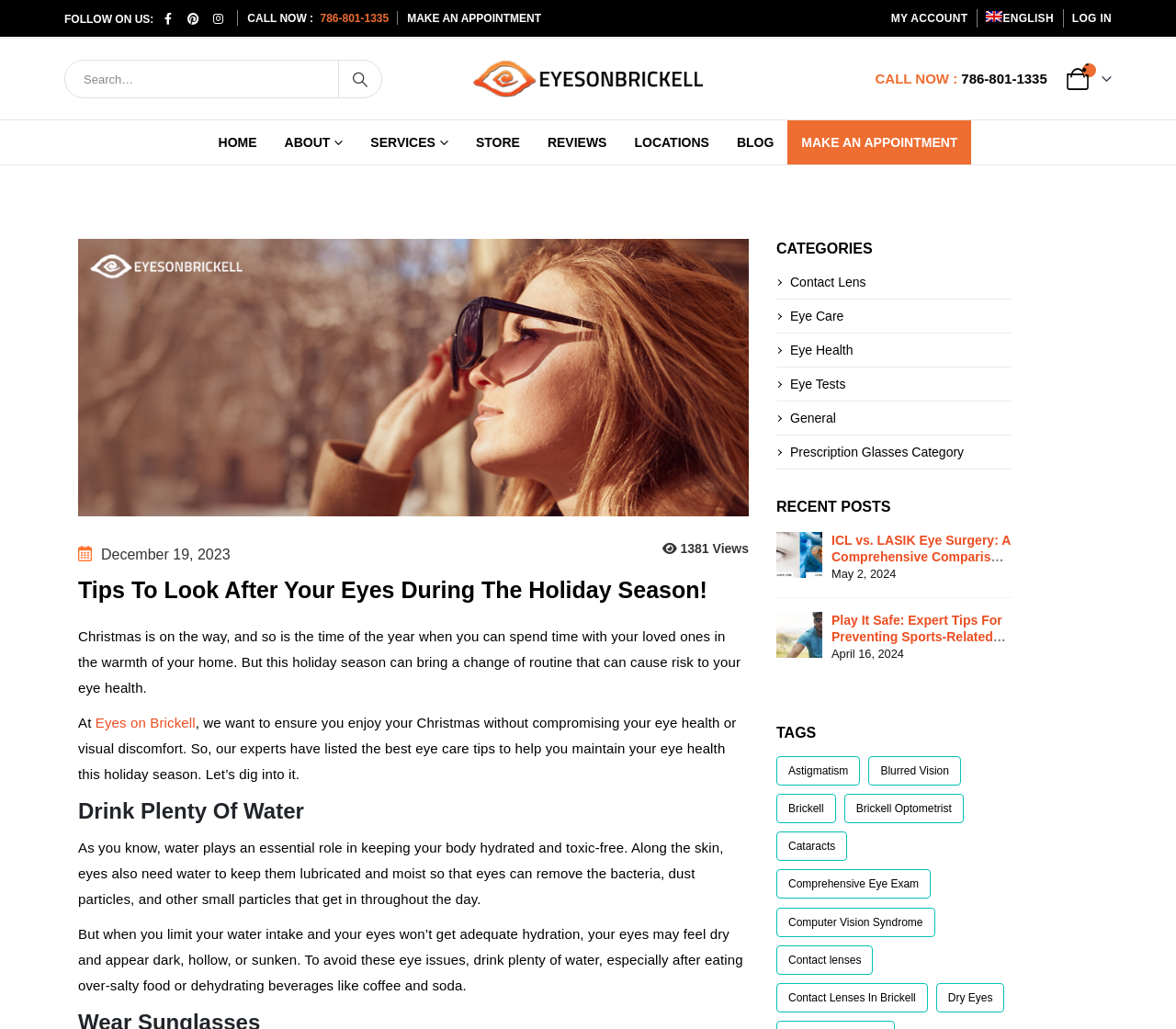Detail the features and information presented on the webpage.

This webpage is about eye care and health, specifically focusing on tips for taking care of one's eyes during the holiday season. At the top of the page, there is a navigation bar with several links, including "HOME", "ABOUT", "SERVICES", "STORE", "REVIEWS", "LOCATIONS", "BLOG", and "MAKE AN APPOINTMENT". Below this, there is a search bar and a button with a magnifying glass icon.

The main content of the page is divided into two sections. On the left side, there is a blog post titled "Tips To Look After Your Eyes During The Holiday Season!" with a heading and a brief introduction. The post is divided into sections, each with a heading and a brief paragraph of text. The sections include "Drink Plenty Of Water" and other tips for maintaining eye health during the holidays.

On the right side of the page, there are three columns of links and images. The top column has links to recent blog posts, each with a title, a brief summary, and a date. The middle column has links to categories, including "Contact Lens", "Eye Care", and "Eye Health". The bottom column has links to tags, including "Astigmatism", "Blurred Vision", and "Cataracts".

Throughout the page, there are several images, including a logo for "Eyes on Brickell" and images related to the blog posts. There are also several calls-to-action, including "CALL NOW" and "MAKE AN APPOINTMENT", with phone numbers and links to make an appointment.